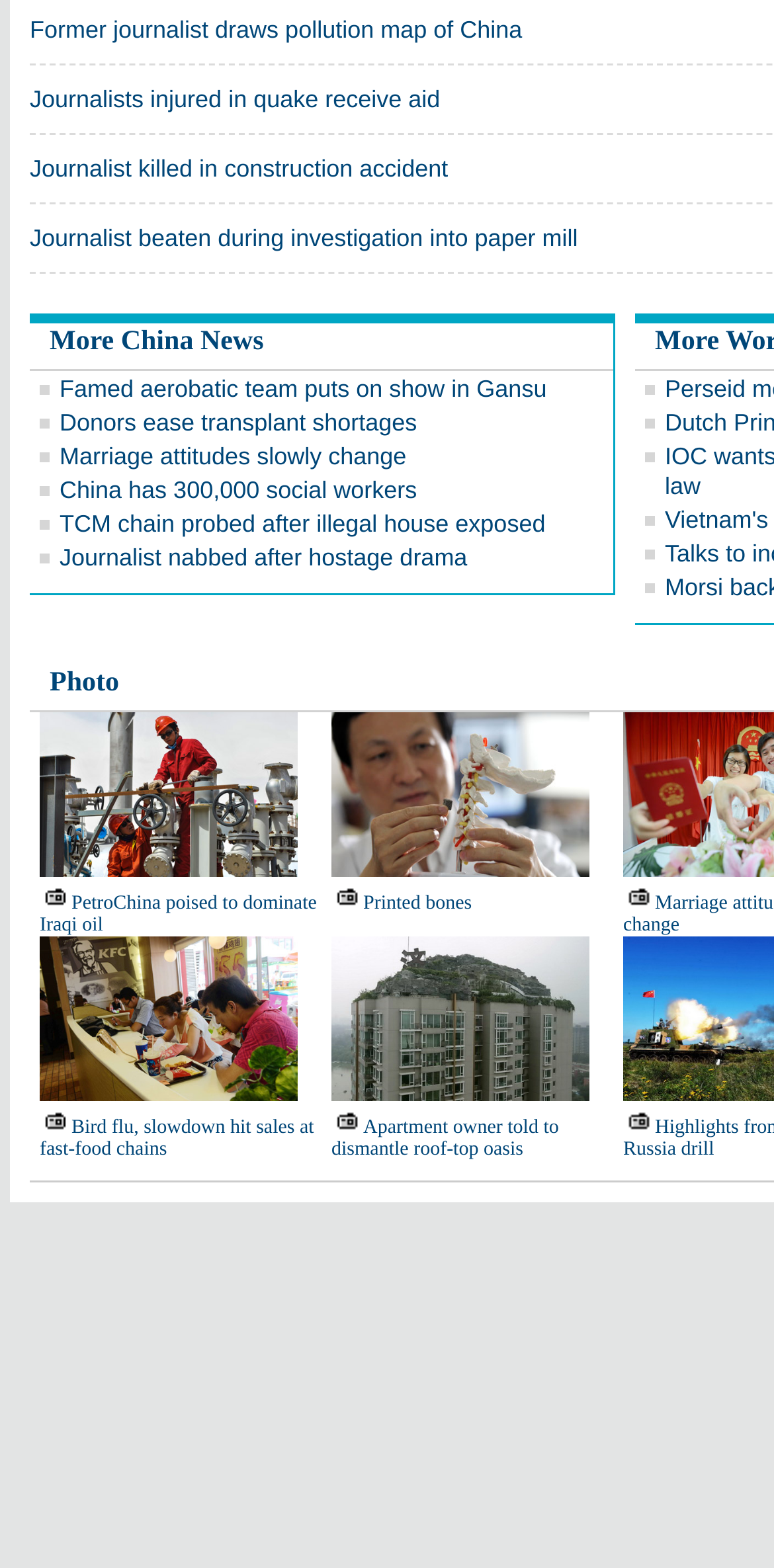Locate the bounding box coordinates of the element I should click to achieve the following instruction: "Read news about former journalist drawing pollution map of China".

[0.038, 0.01, 0.675, 0.028]